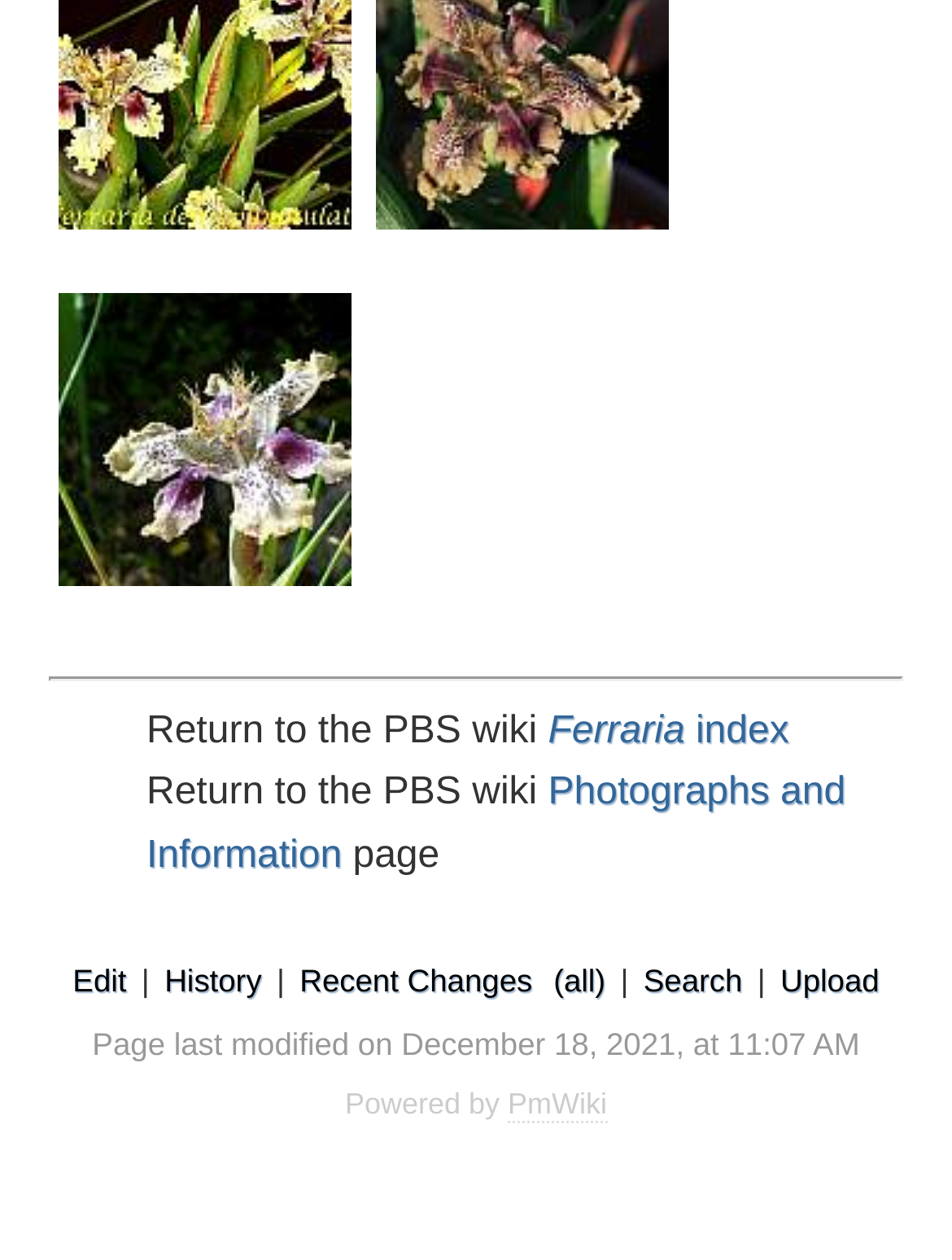Please find and report the bounding box coordinates of the element to click in order to perform the following action: "Upload a file". The coordinates should be expressed as four float numbers between 0 and 1, in the format [left, top, right, bottom].

[0.82, 0.764, 0.924, 0.793]